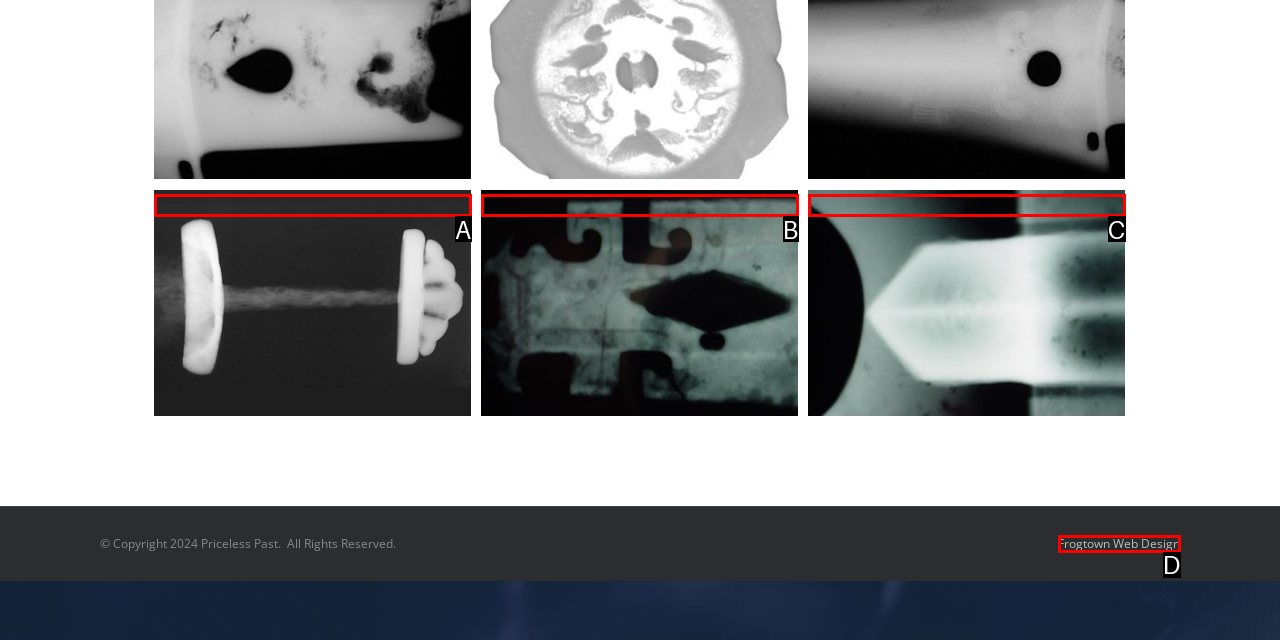Tell me which one HTML element best matches the description: Frogtown Web Design Answer with the option's letter from the given choices directly.

D